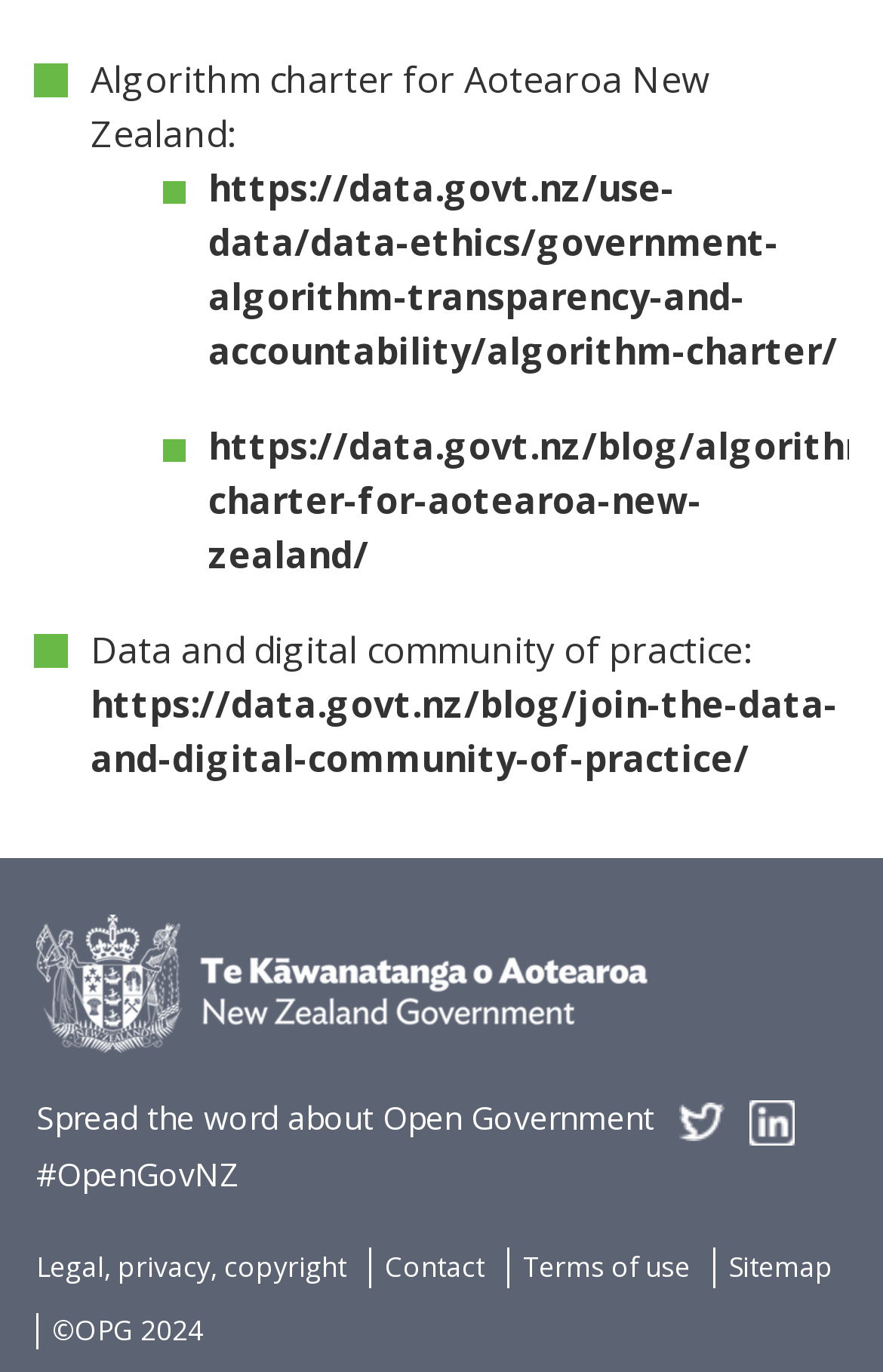How many social media links are on the webpage?
Look at the screenshot and provide an in-depth answer.

The webpage has links to OGP Twitter feed and OGP Linkedin page, which makes a total of 2 social media links.